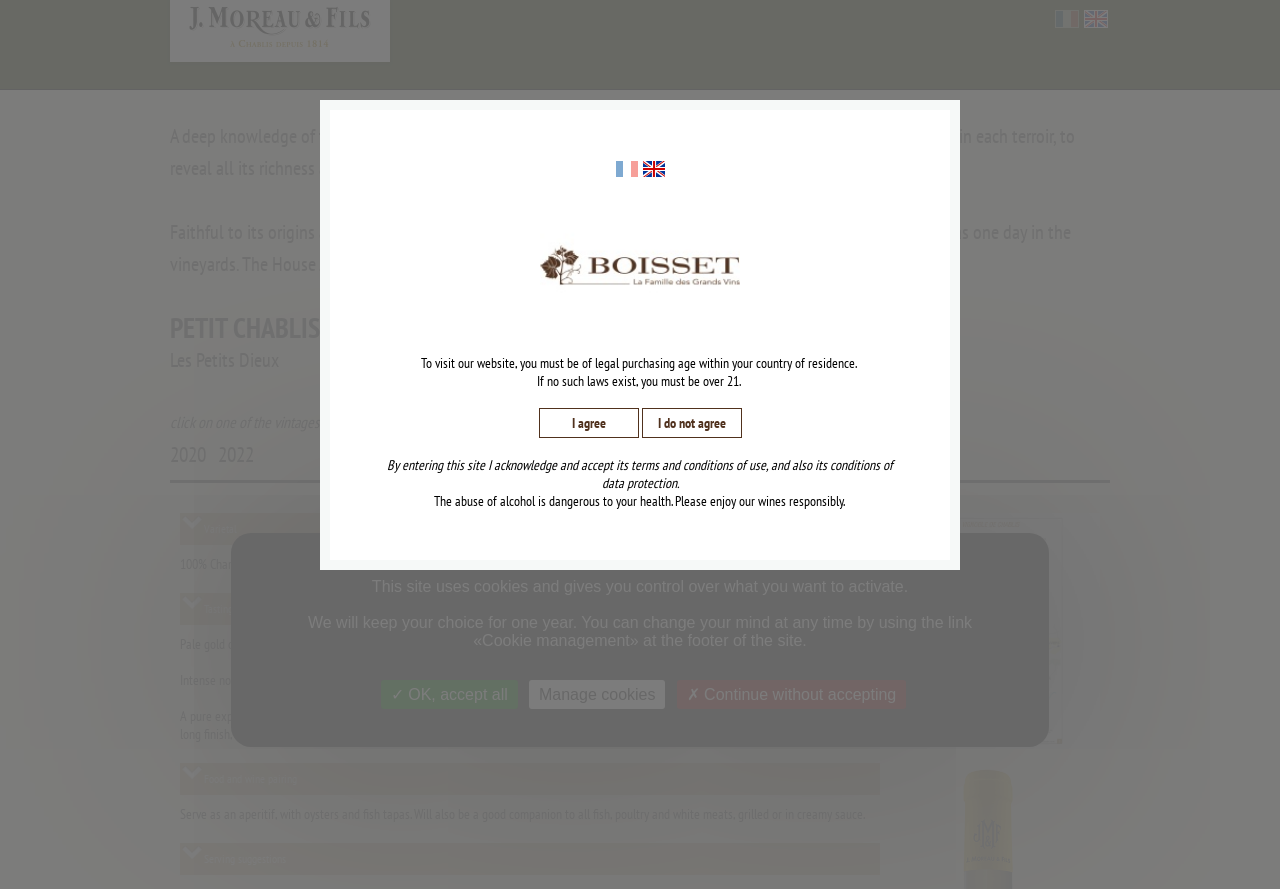Identify the bounding box coordinates of the area that should be clicked in order to complete the given instruction: "Learn about SuperOps.ai's funding". The bounding box coordinates should be four float numbers between 0 and 1, i.e., [left, top, right, bottom].

None